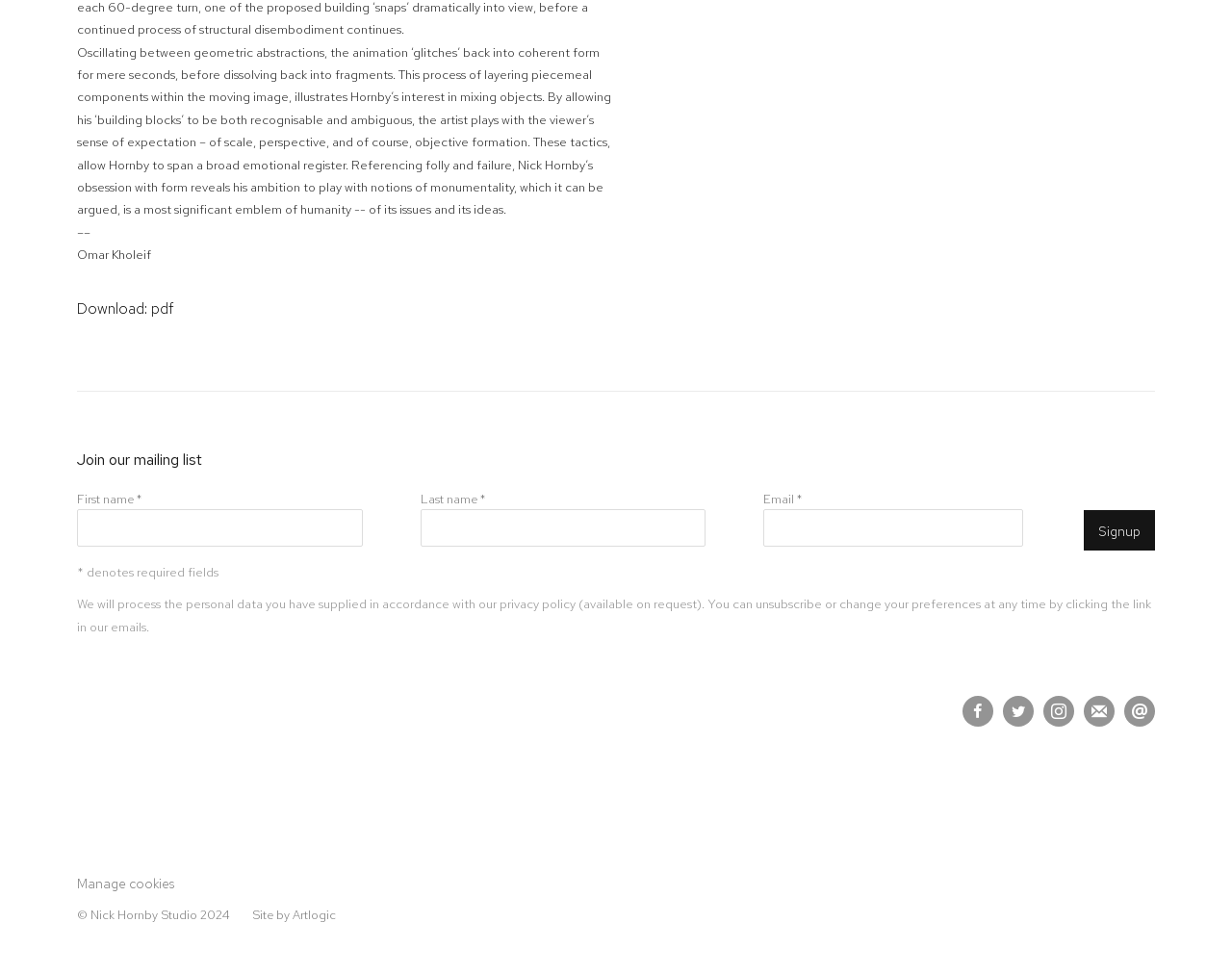What is the format of the downloadable file?
Answer the question with a single word or phrase, referring to the image.

pdf